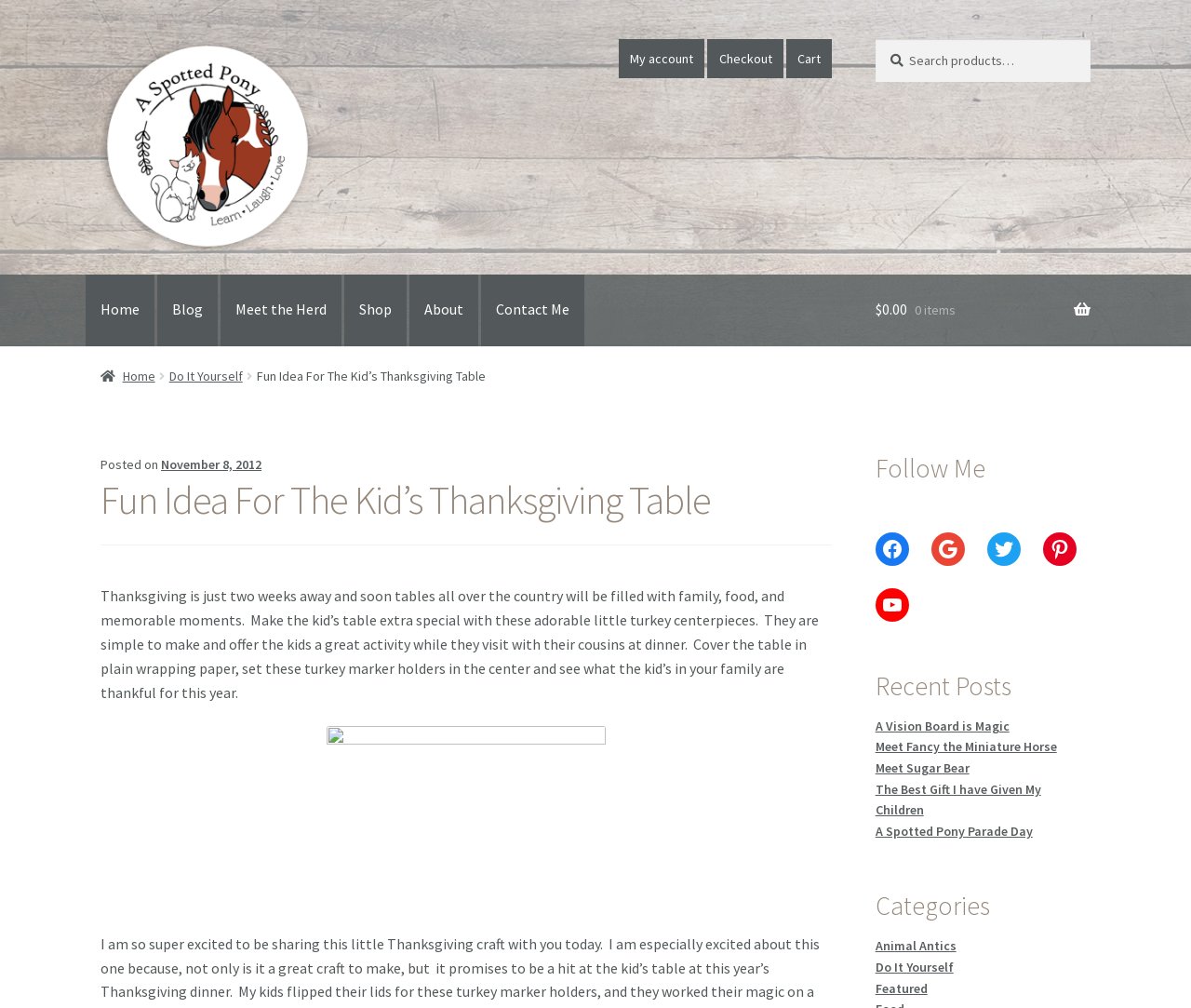Use a single word or phrase to respond to the question:
What is the theme of the kid's table decoration?

Thanksgiving